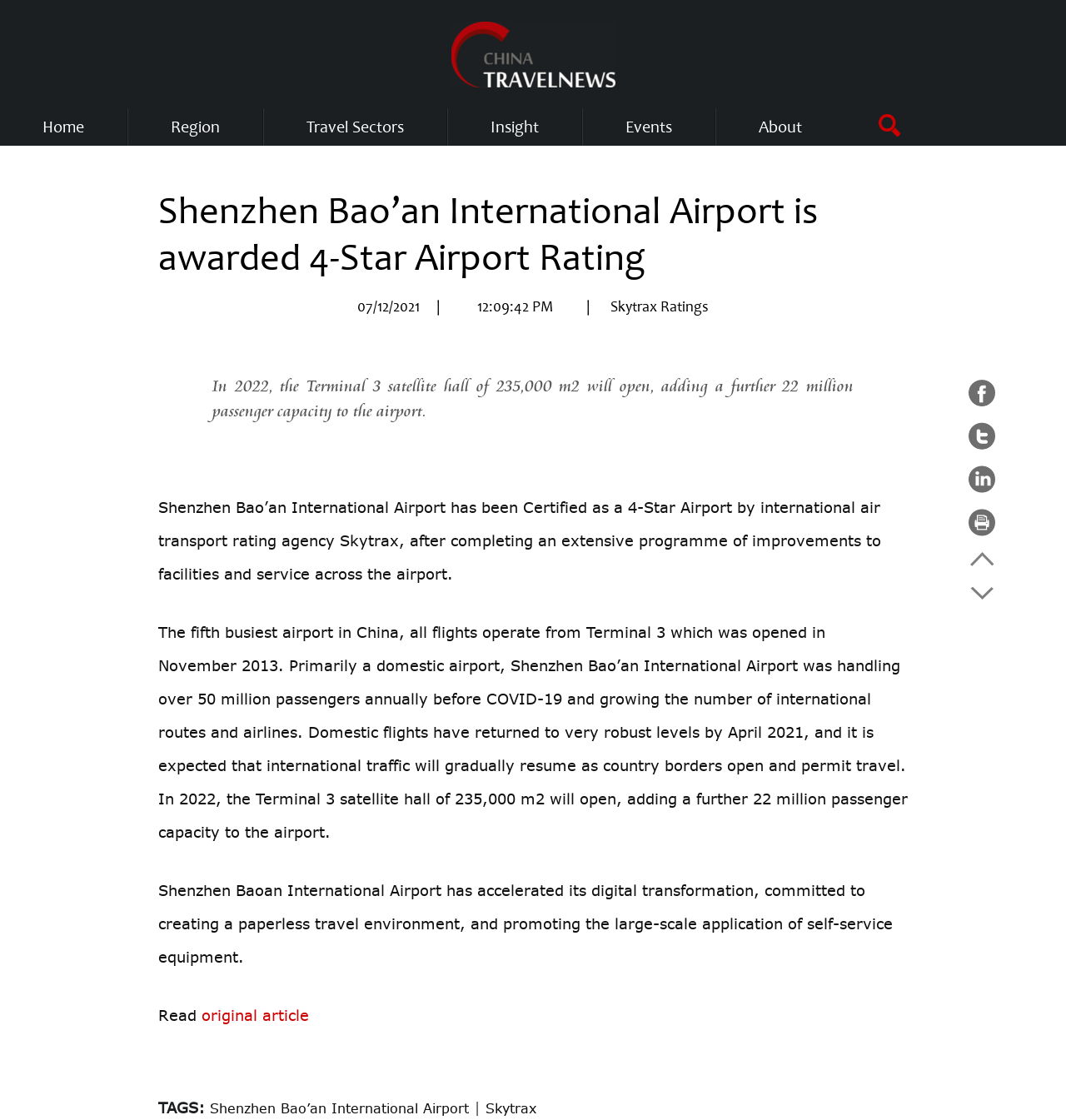Give a concise answer using one word or a phrase to the following question:
What is the goal of Shenzhen Baoan International Airport's digital transformation?

Paperless travel environment